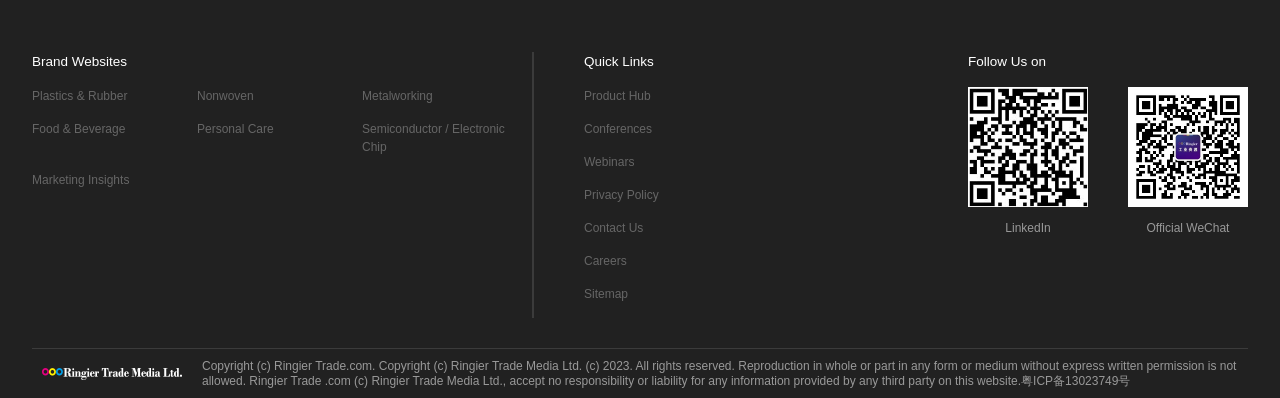Answer the question below using just one word or a short phrase: 
How many social media platforms are listed?

2